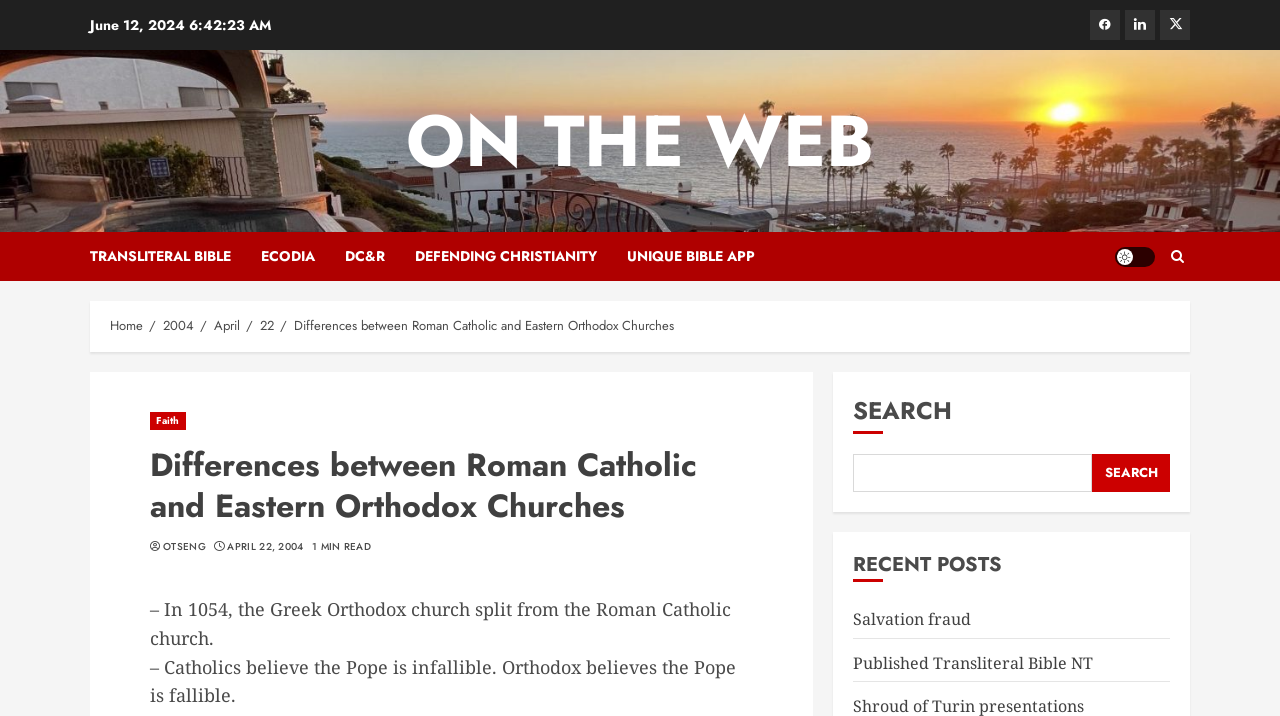Please specify the bounding box coordinates of the clickable section necessary to execute the following command: "Read about Differences between Roman Catholic and Eastern Orthodox Churches".

[0.117, 0.621, 0.588, 0.737]